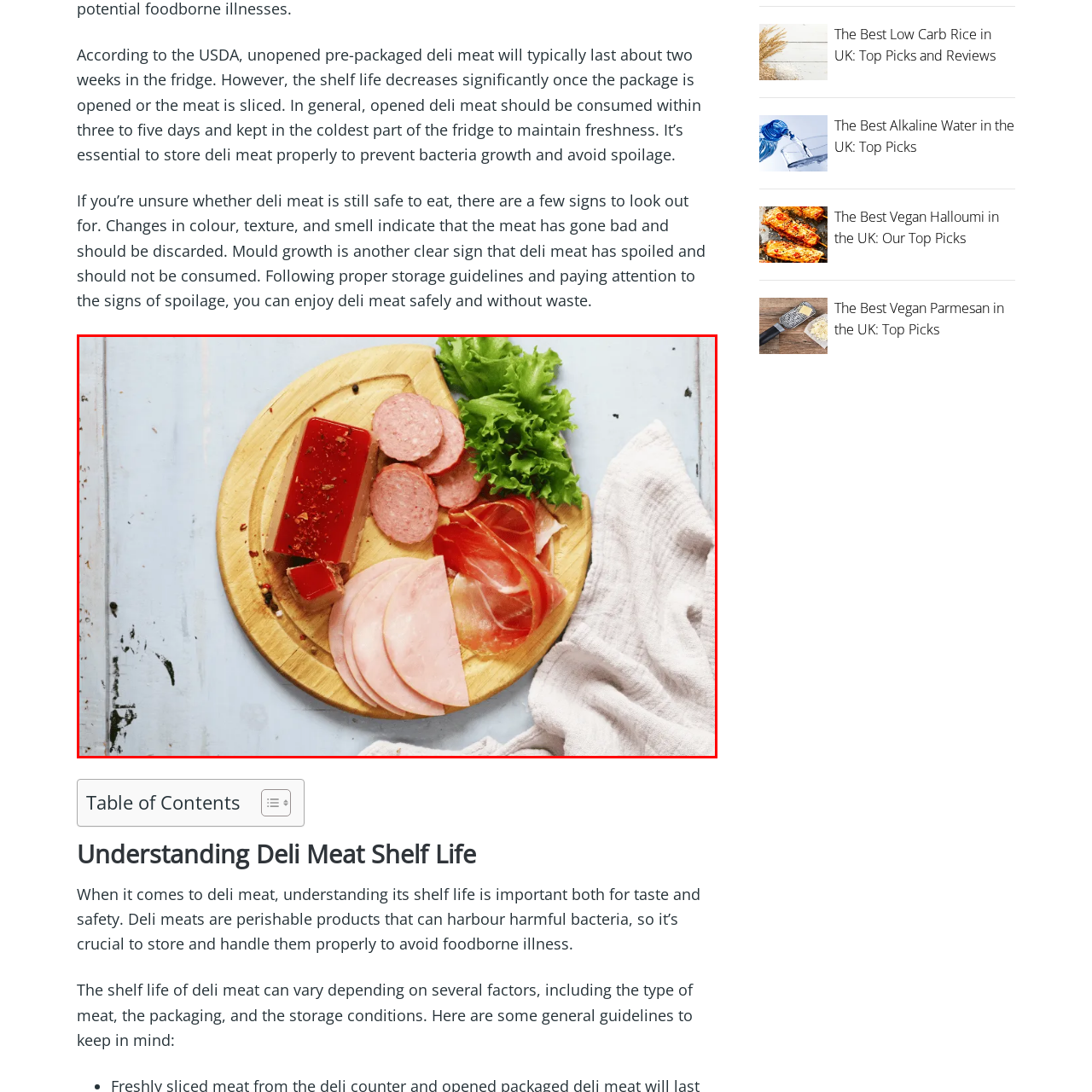Elaborate on the visual details of the image contained within the red boundary.

This image features an appealing presentation of various deli meats and accompaniments arranged on a round wooden cutting board. The selection includes slices of ham and salami, alongside a vibrant block of red cured meat, likely seasoned with spices. Interspersed among the meats are circular slices of bologna and some finely rolled slices of prosciutto. A fresh leaf of crisp green lettuce adds a pop of color, enhancing the visual appeal of this delightful spread. The background is a soft blue surface with hints of rustic charm, complemented by a textured white cloth, suggesting a cozy setting perfect for serving deli meats. This arrangement embodies a casual yet inviting atmosphere, ideal for enjoying sandwiches or charcuterie platters.